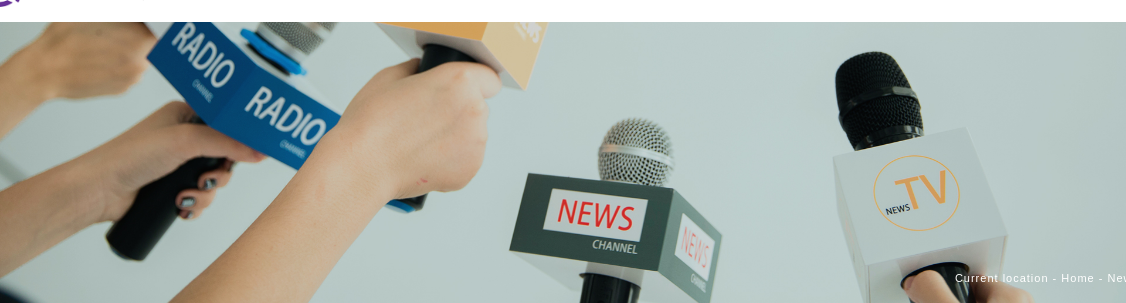What aspect of news coverage does the arrangement of microphones highlight?
Answer the question in a detailed and comprehensive manner.

According to the caption, the arrangement of microphones not only showcases the diversity of platforms but also highlights the collaborative nature of news coverage.